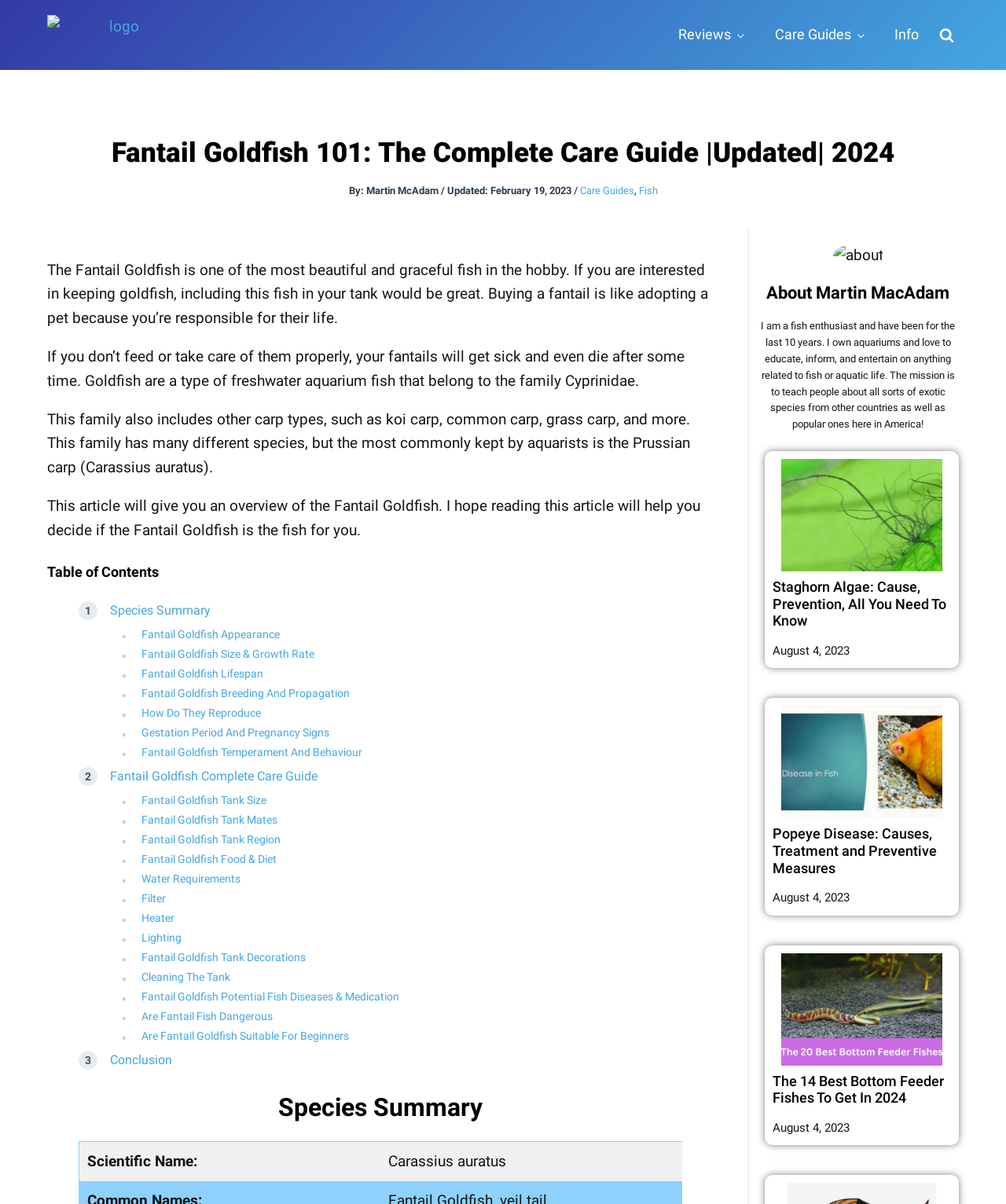Please identify the bounding box coordinates of the clickable area that will allow you to execute the instruction: "Open the search".

[0.929, 0.022, 0.953, 0.036]